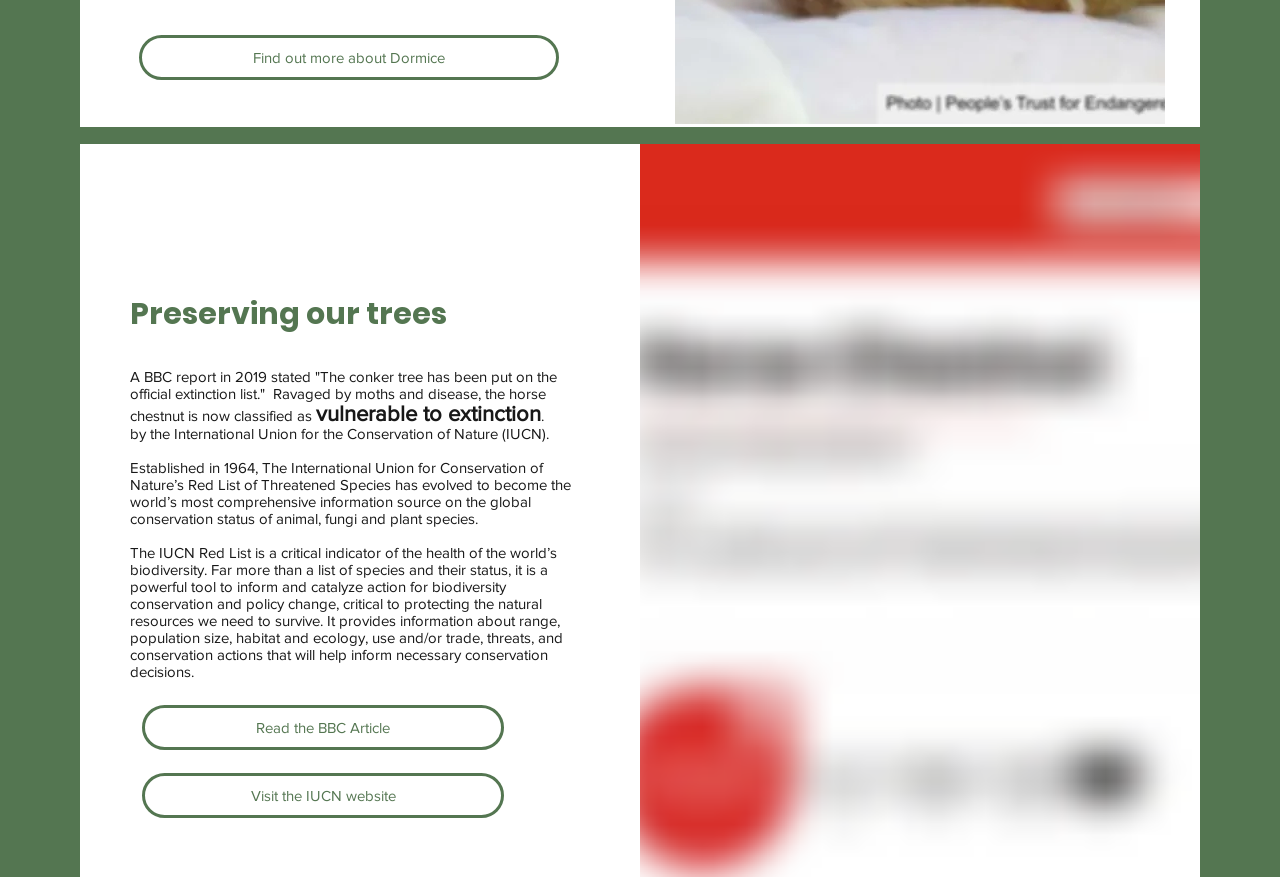Please provide a comprehensive response to the question based on the details in the image: What is the current status of the horse chestnut?

According to the webpage, a BBC report in 2019 stated that the horse chestnut is now classified as vulnerable to extinction by the International Union for the Conservation of Nature (IUCN). This information is provided in the StaticText elements with IDs 372 and 374.